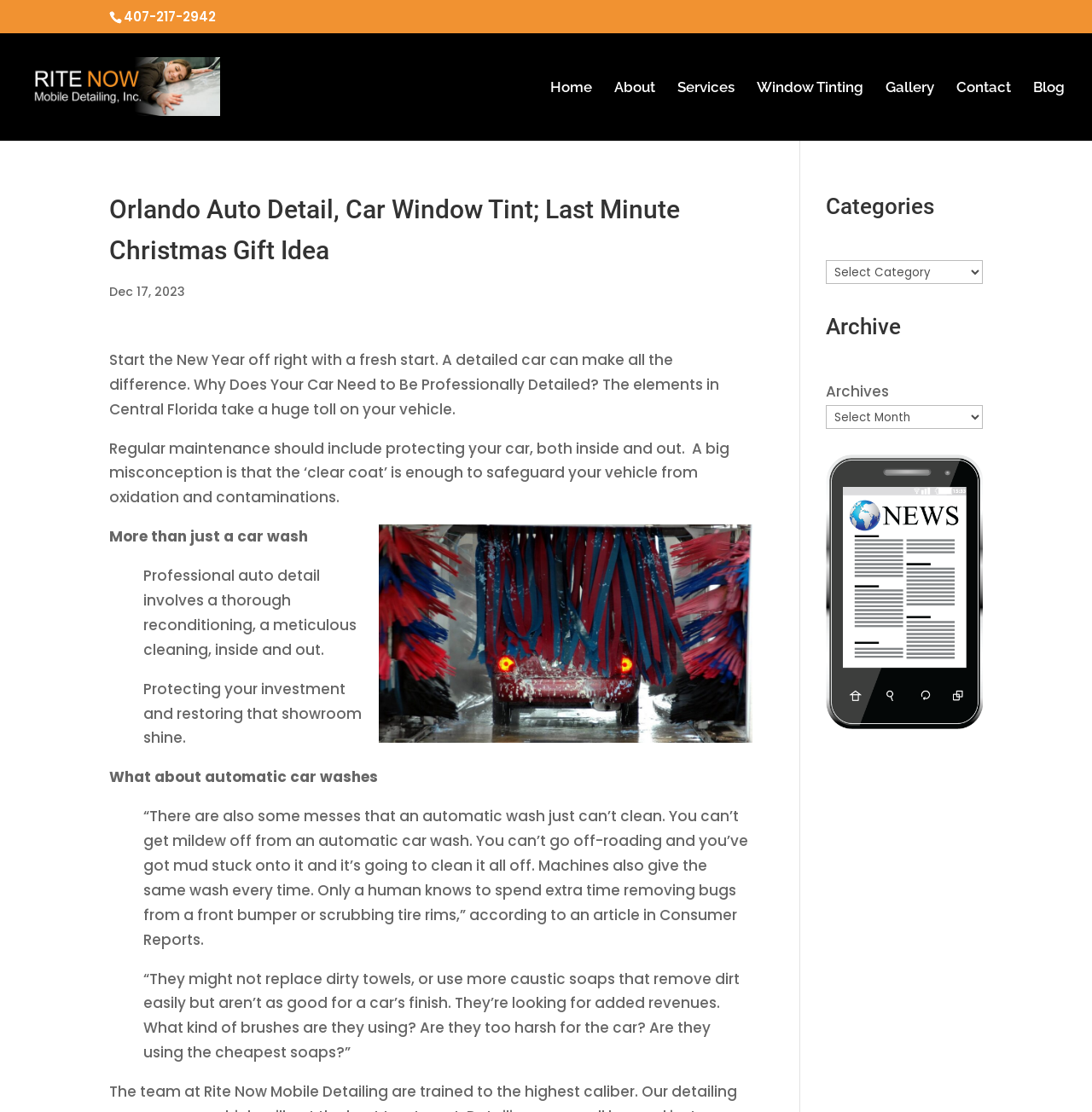Determine the bounding box coordinates of the clickable region to carry out the instruction: "Click the 'Rite Now Mobile Detailing' link".

[0.027, 0.069, 0.296, 0.084]